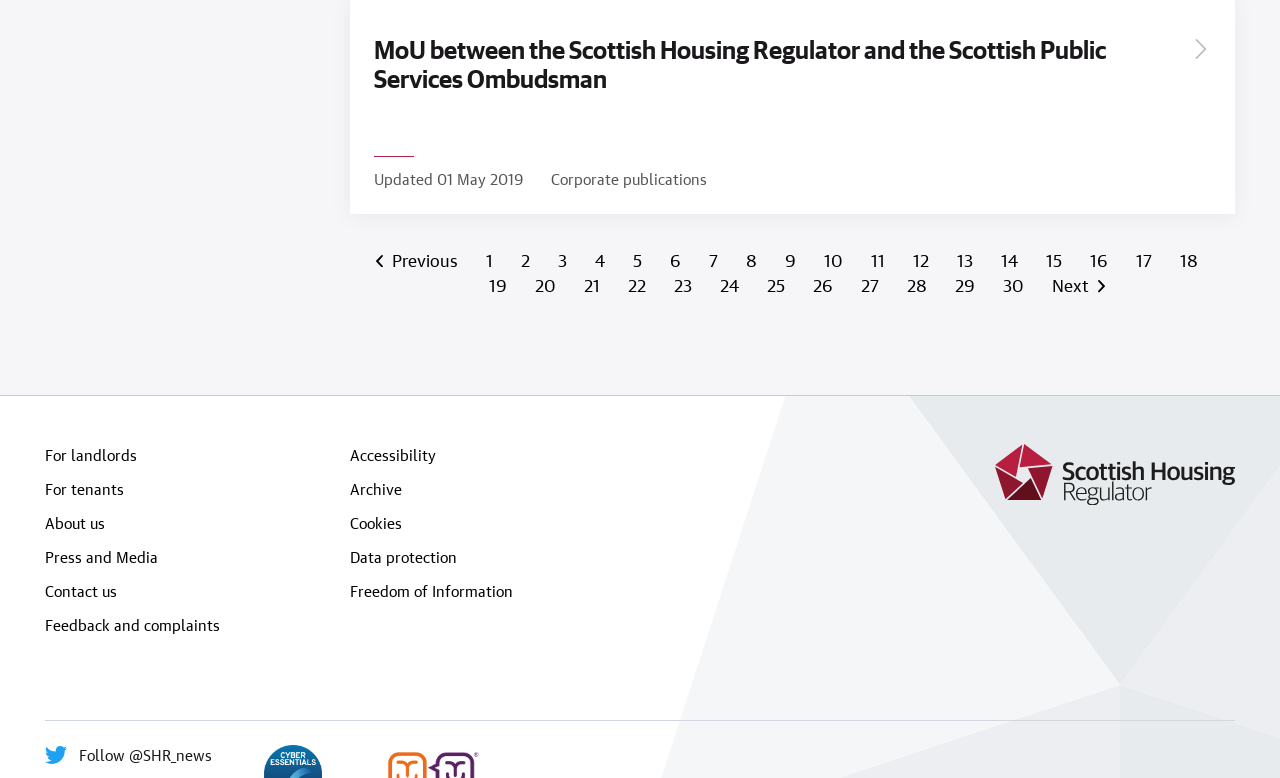Find and indicate the bounding box coordinates of the region you should select to follow the given instruction: "Click on the '1' link".

[0.38, 0.32, 0.389, 0.349]